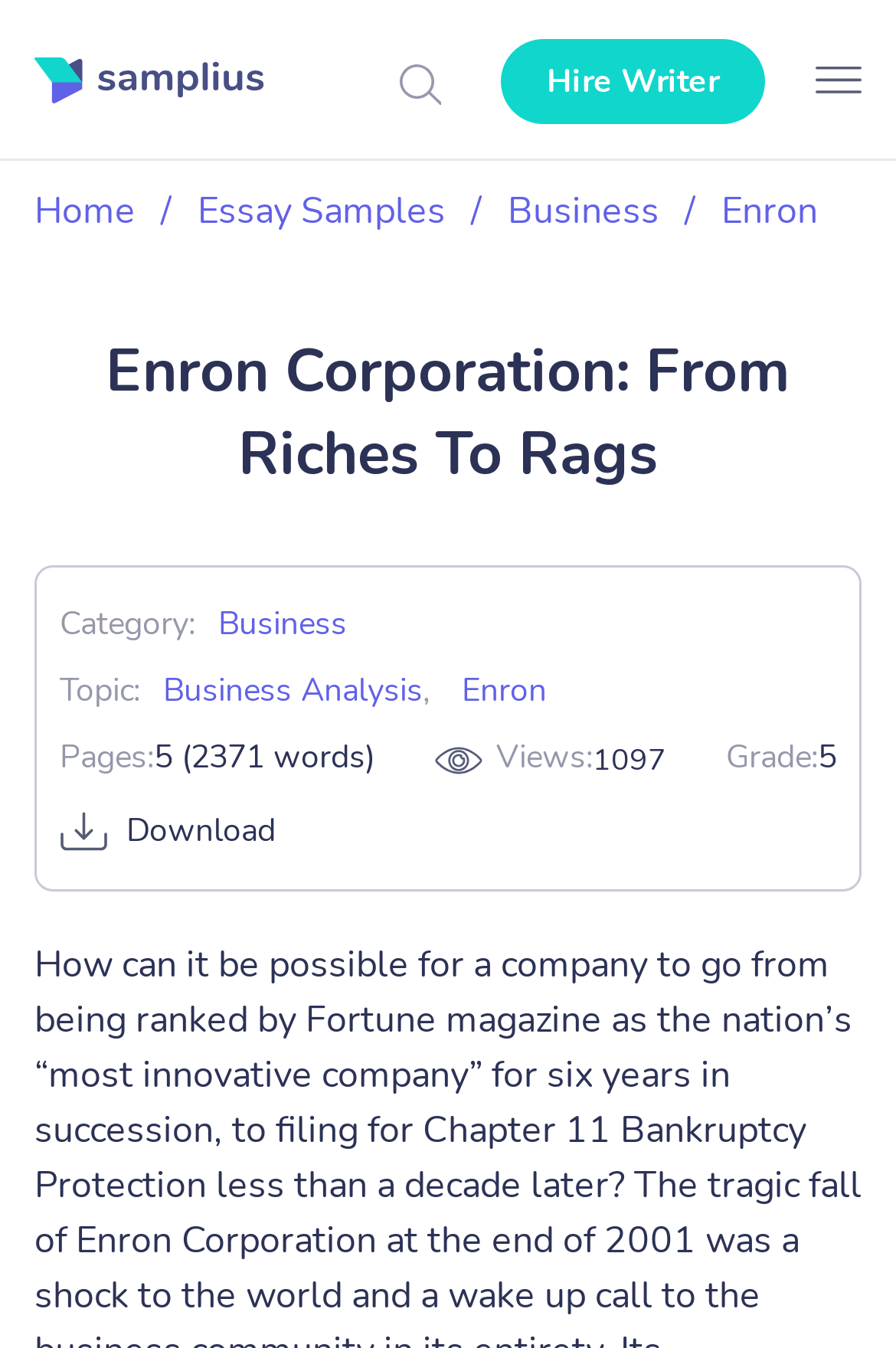Pinpoint the bounding box coordinates for the area that should be clicked to perform the following instruction: "Click on the Essay Samples link".

[0.221, 0.138, 0.497, 0.176]